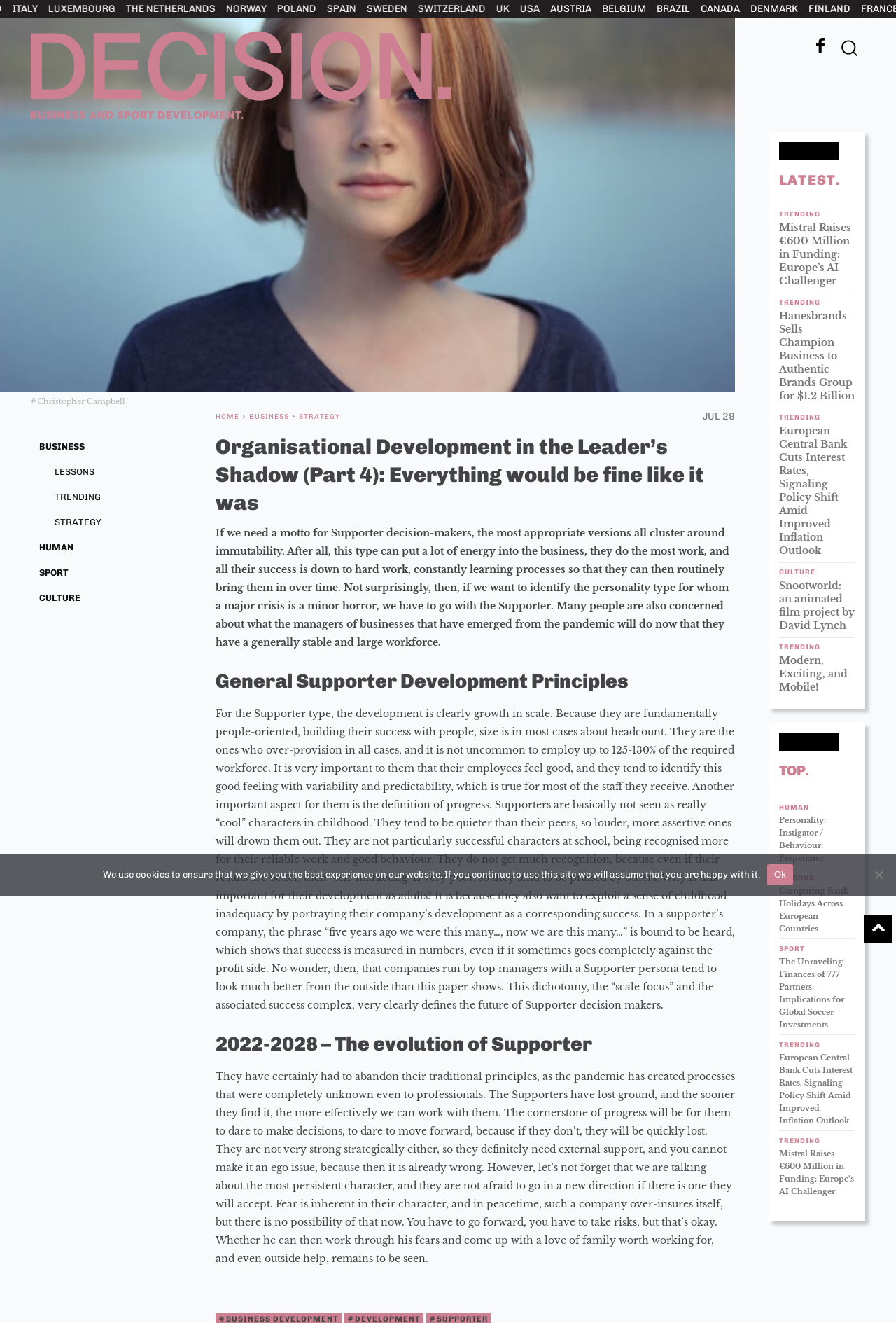What is the purpose of the 'Cookie Notice' dialog?
Answer the question in as much detail as possible.

The 'Cookie Notice' dialog is a modal dialog located at the bottom of the webpage, and its purpose is to inform users that the website uses cookies to ensure the best experience, and to provide an option to accept or decline the use of cookies.